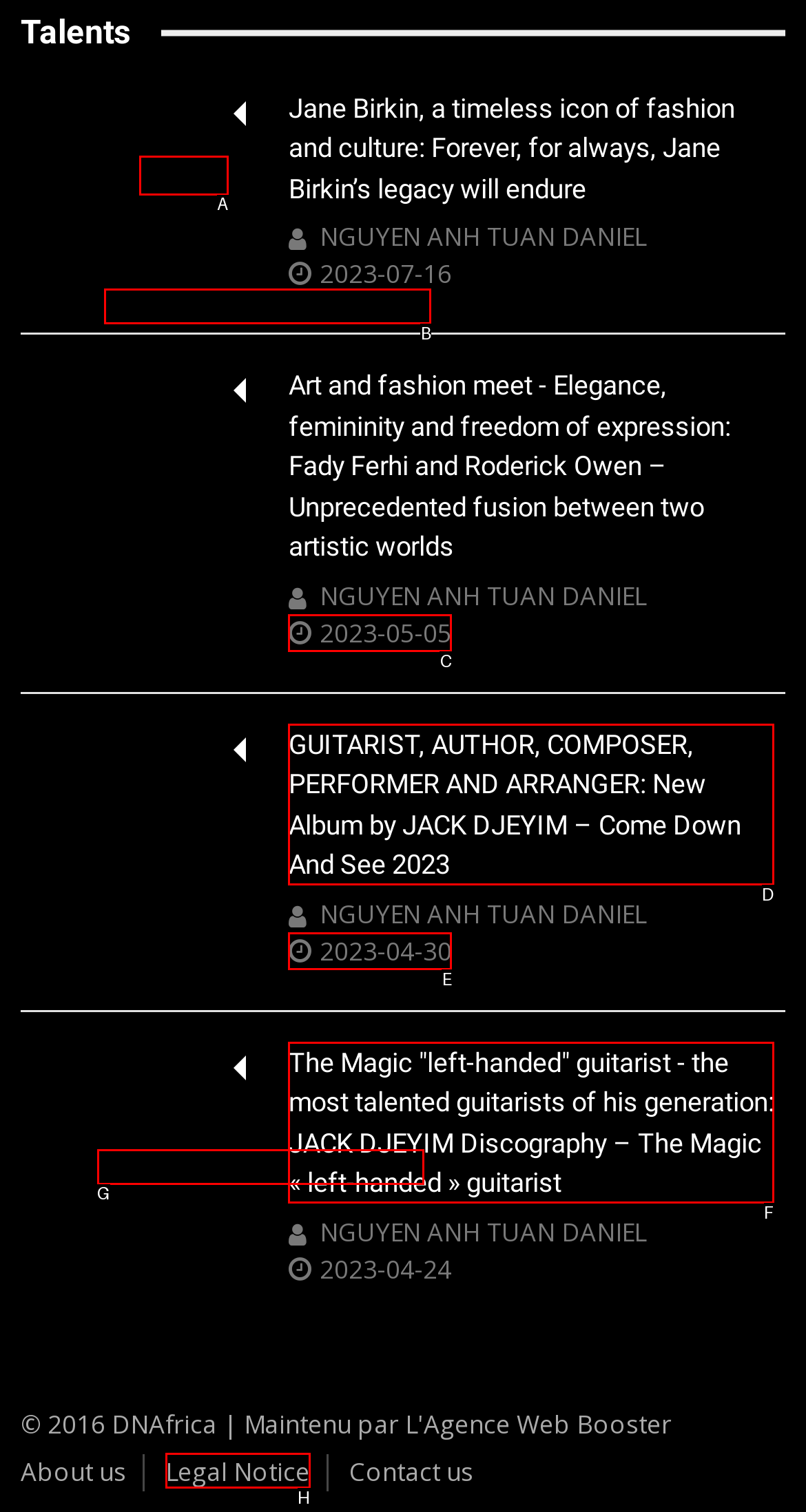Given the task: Click on NEWS, tell me which HTML element to click on.
Answer with the letter of the correct option from the given choices.

A